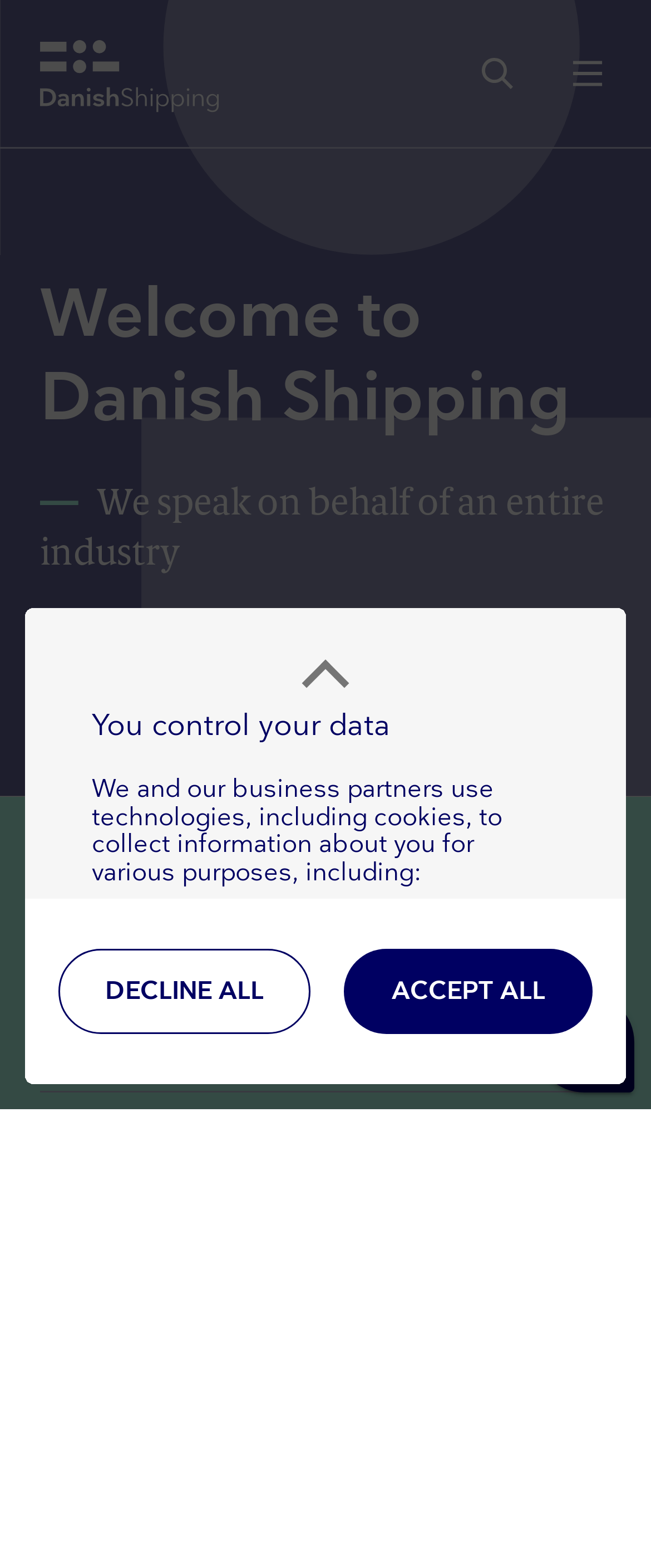Find and indicate the bounding box coordinates of the region you should select to follow the given instruction: "Search for something".

[0.062, 0.55, 0.938, 0.601]